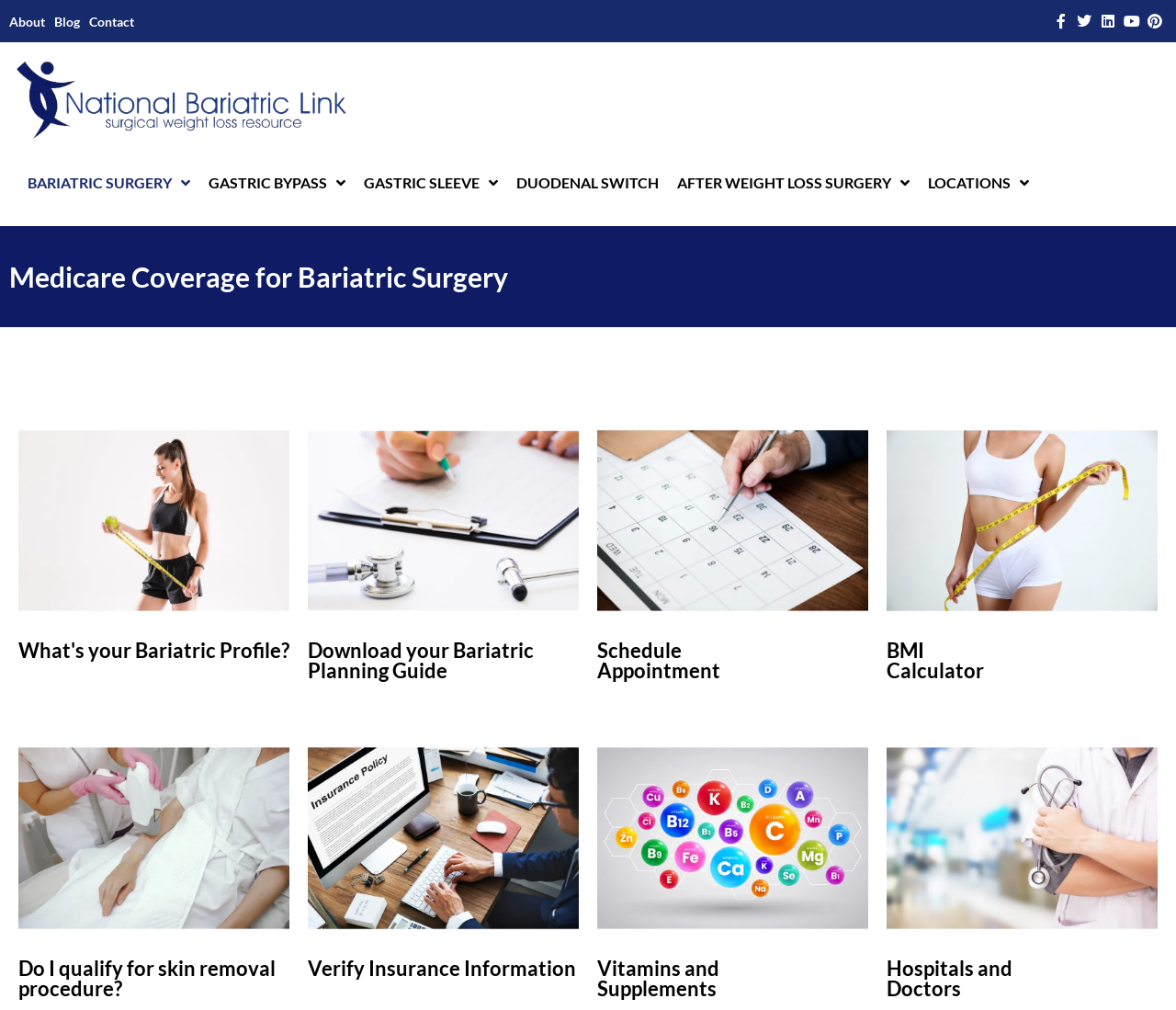Given the element description Youtube, specify the bounding box coordinates of the corresponding UI element in the format (top-left x, top-left y, bottom-right x, bottom-right y). All values must be between 0 and 1.

[0.952, 0.009, 0.972, 0.032]